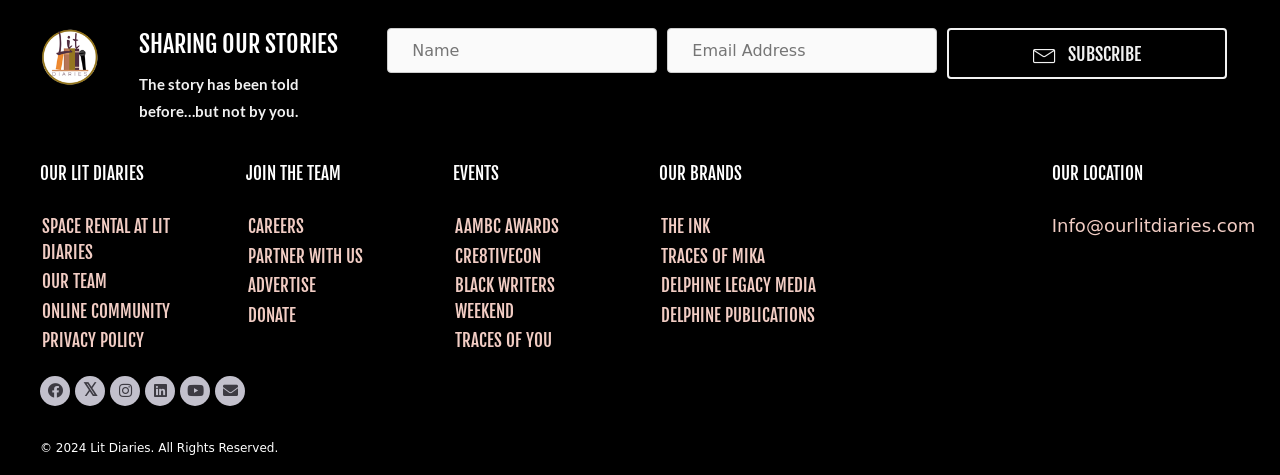Answer this question in one word or a short phrase: How many social media platforms are listed at the bottom of the page?

5